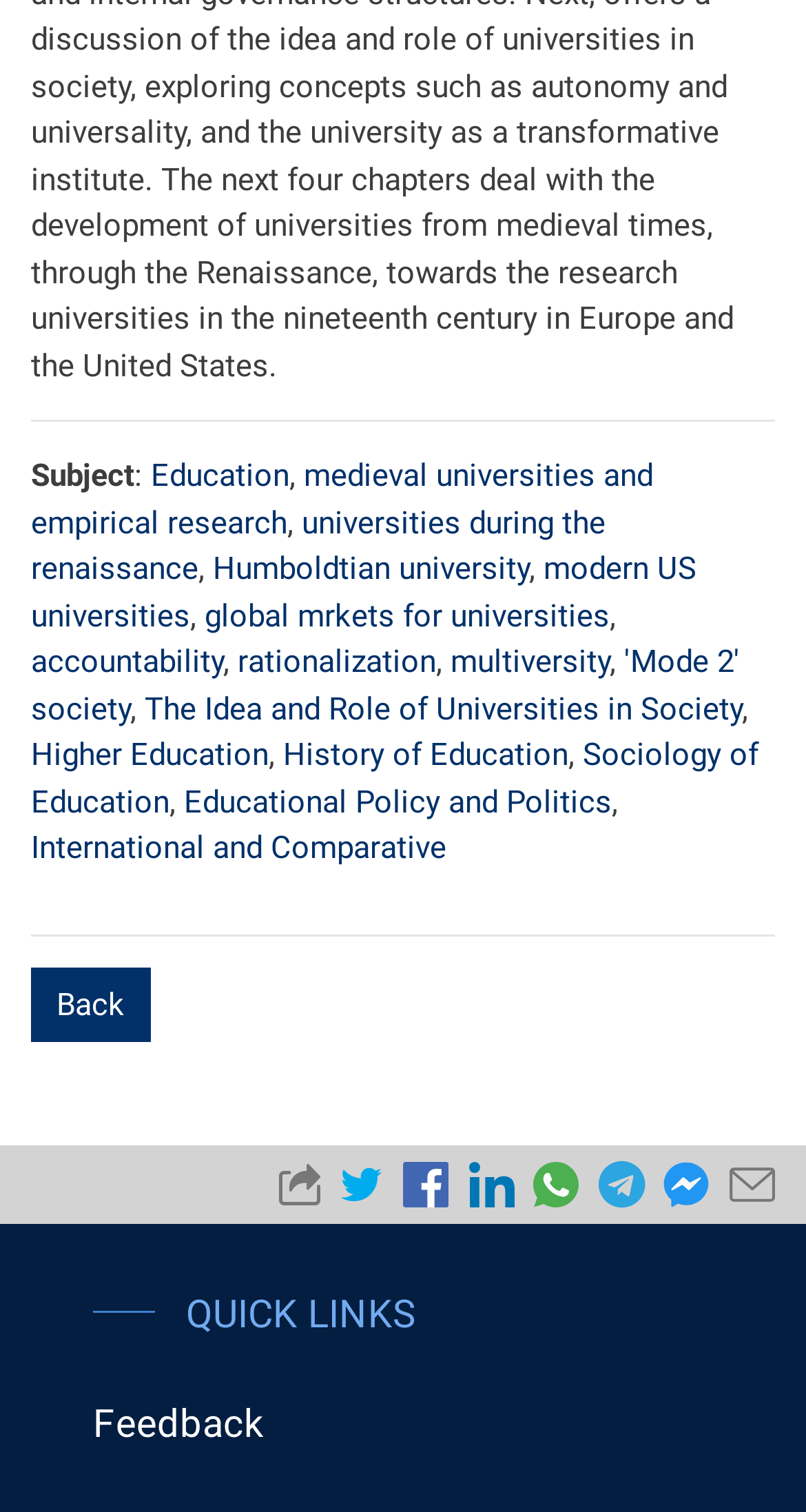Show me the bounding box coordinates of the clickable region to achieve the task as per the instruction: "Click on 'Feedback'".

[0.115, 0.927, 0.328, 0.957]